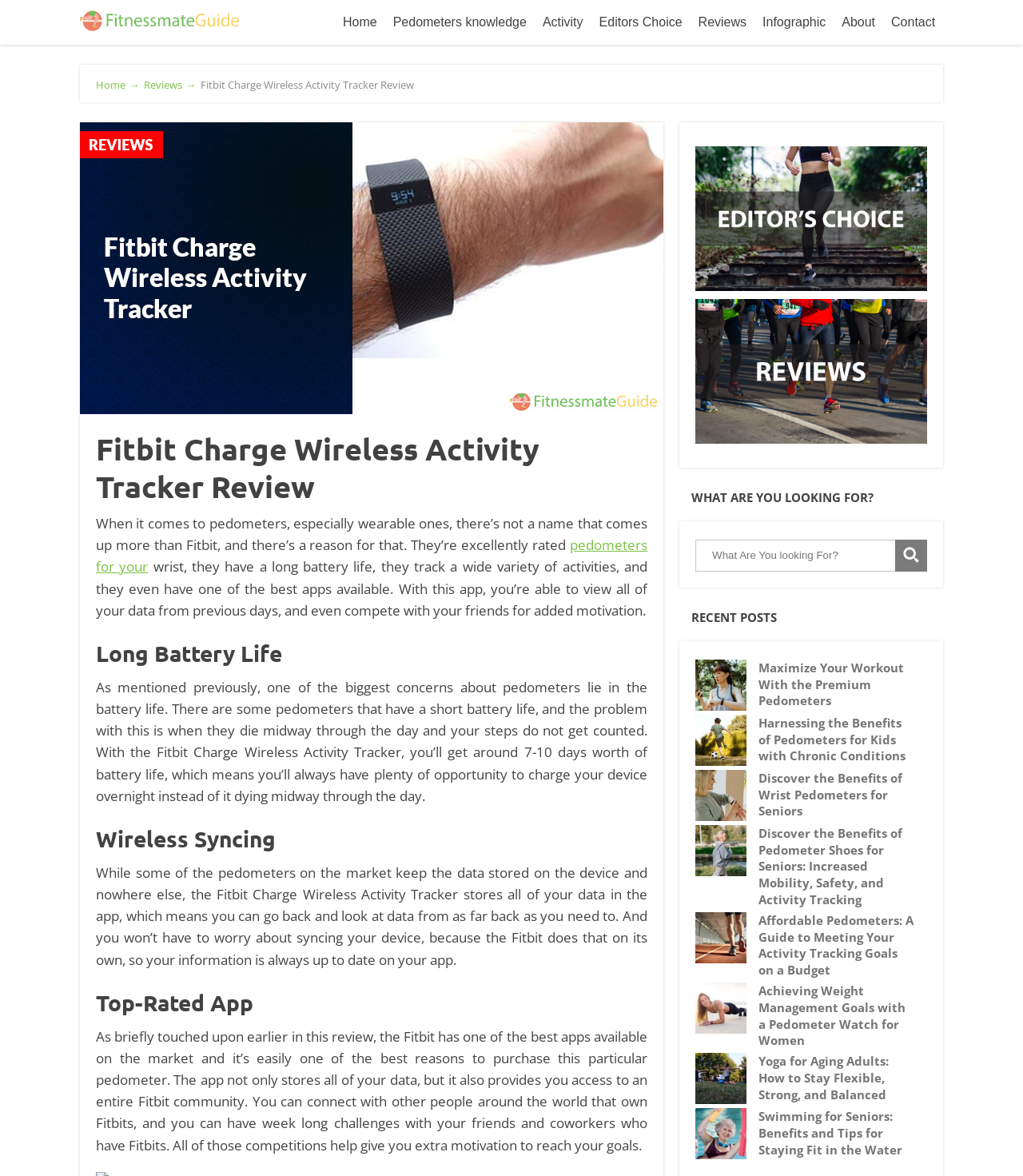Find the bounding box coordinates of the UI element according to this description: "Pedometers knowledge".

[0.376, 0.006, 0.523, 0.032]